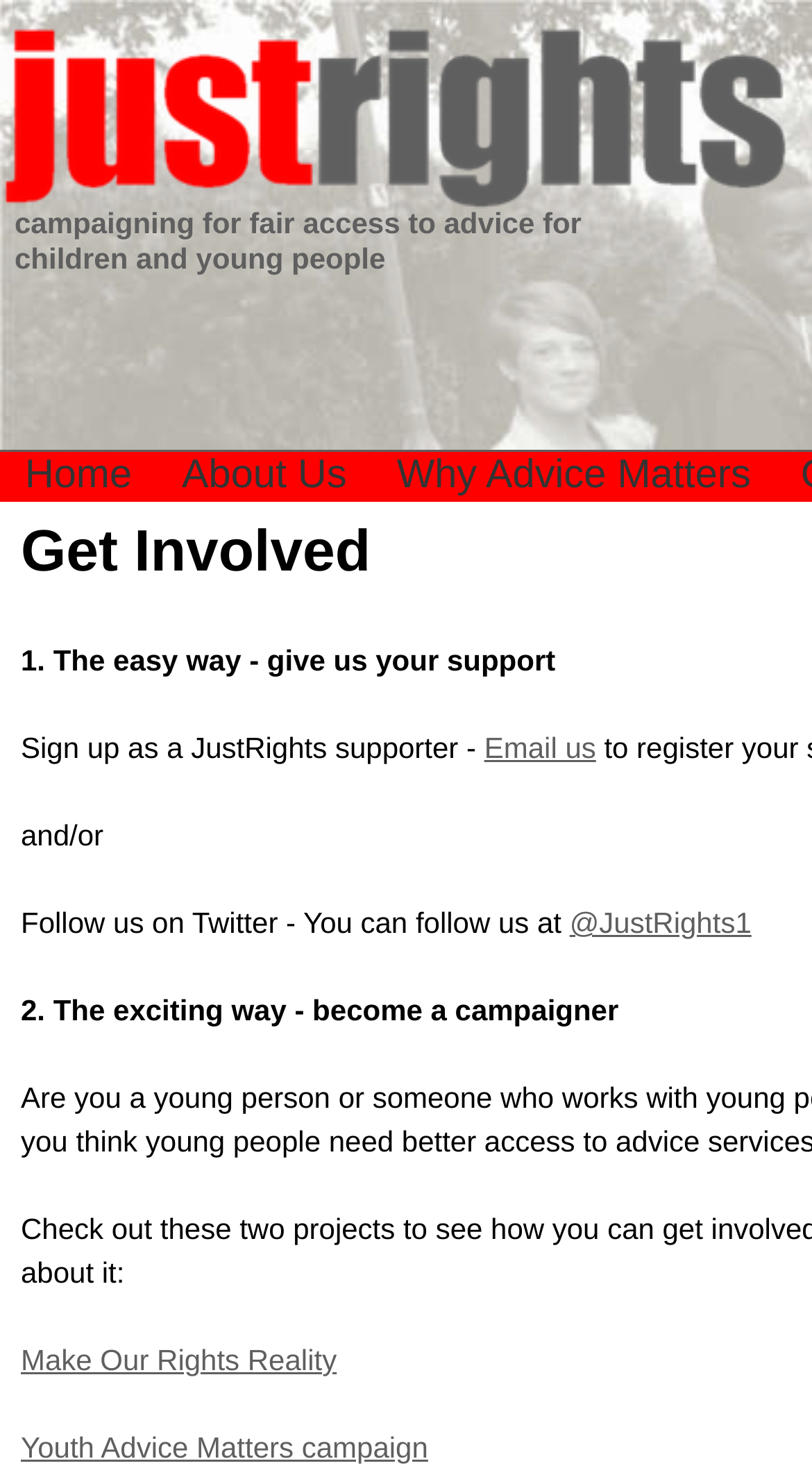Specify the bounding box coordinates of the area to click in order to follow the given instruction: "Jump to navigation."

[0.0, 0.0, 1.0, 0.008]